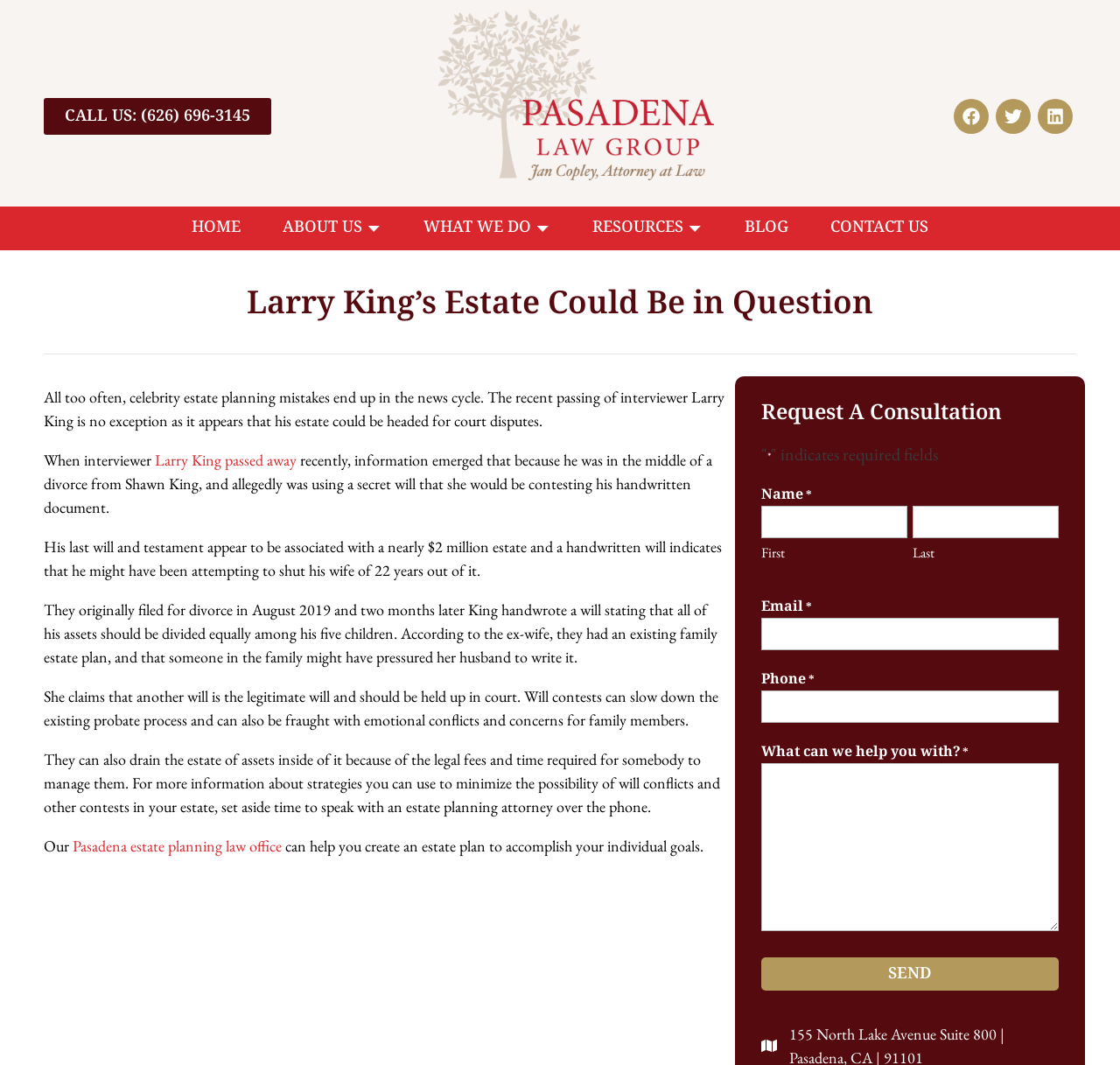Locate the bounding box coordinates for the element described below: "About Us 🞃". The coordinates must be four float values between 0 and 1, formatted as [left, top, right, bottom].

[0.234, 0.202, 0.36, 0.224]